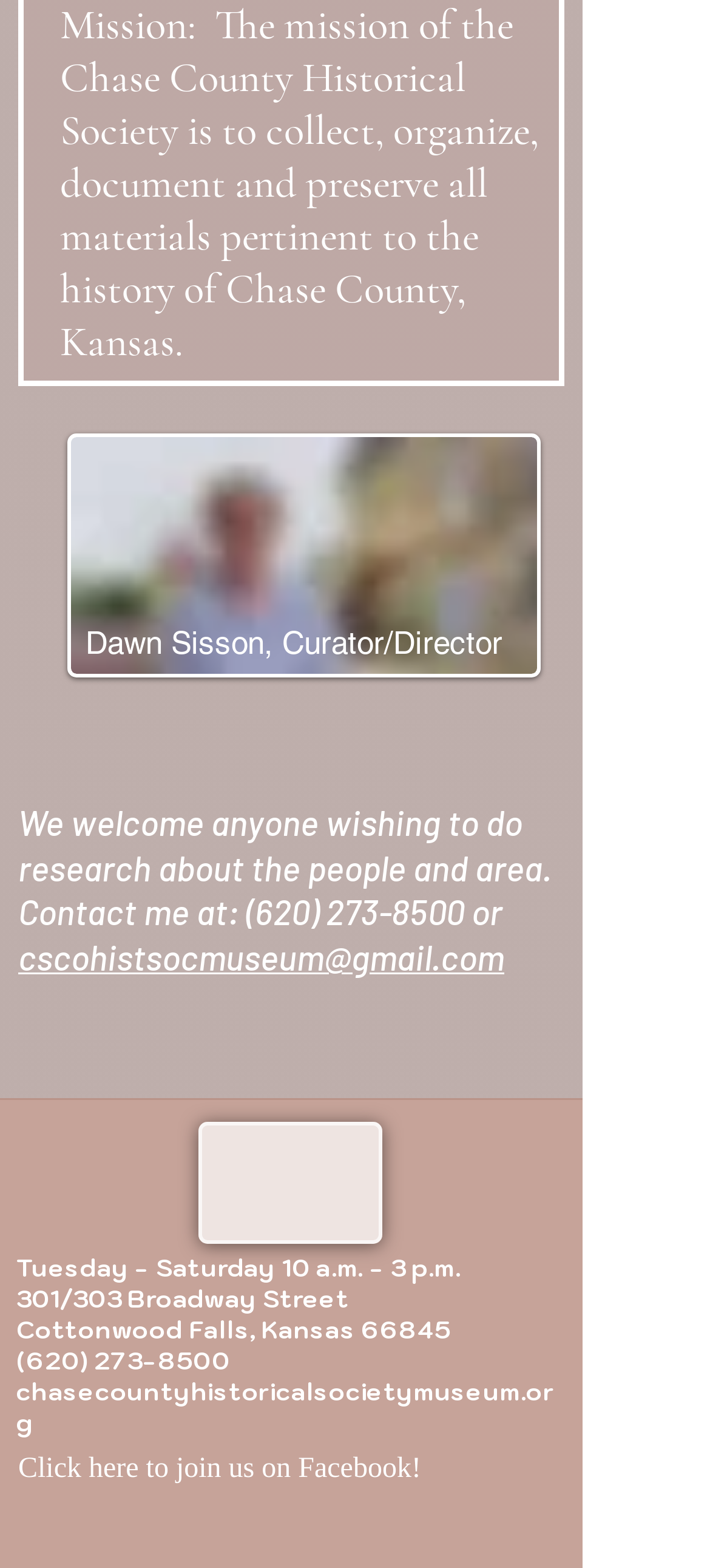What is the curator's name?
Please answer the question with a single word or phrase, referencing the image.

Dawn Sisson